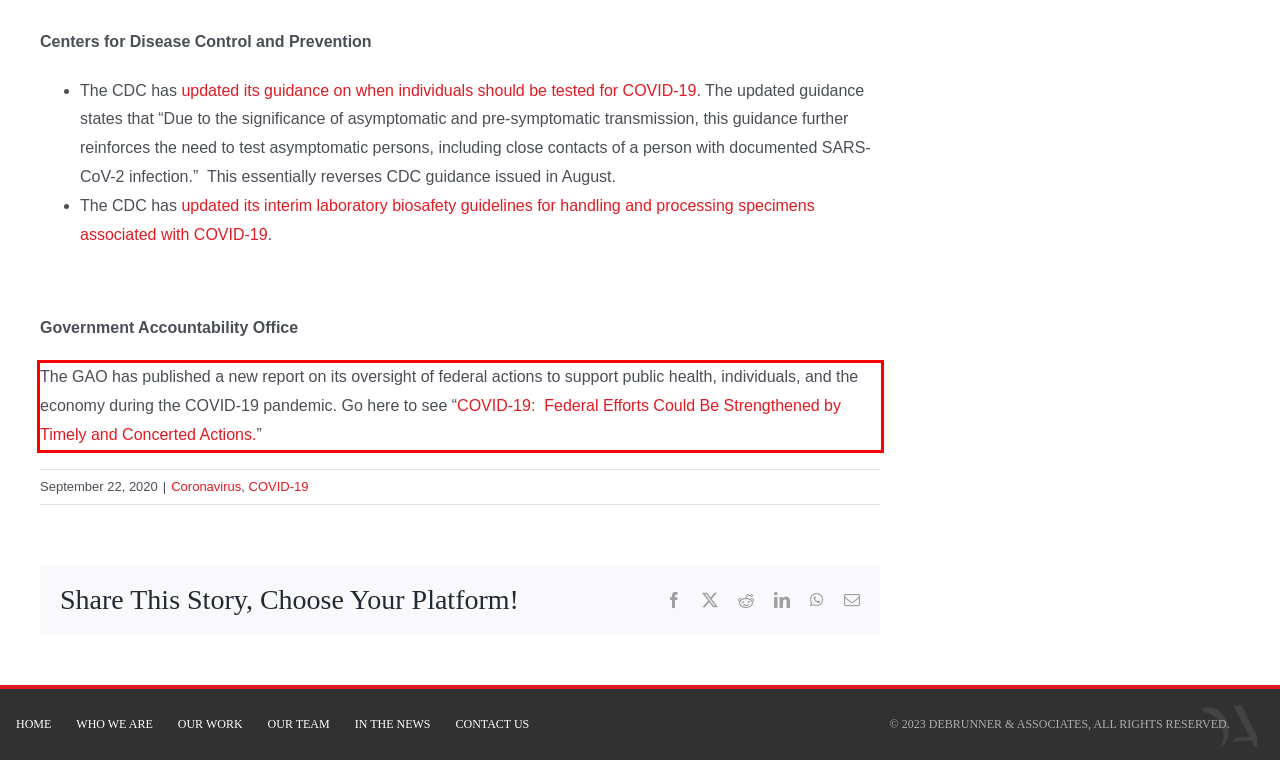You are provided with a screenshot of a webpage containing a red bounding box. Please extract the text enclosed by this red bounding box.

The GAO has published a new report on its oversight of federal actions to support public health, individuals, and the economy during the COVID-19 pandemic. Go here to see “COVID-19: Federal Efforts Could Be Strengthened by Timely and Concerted Actions.”